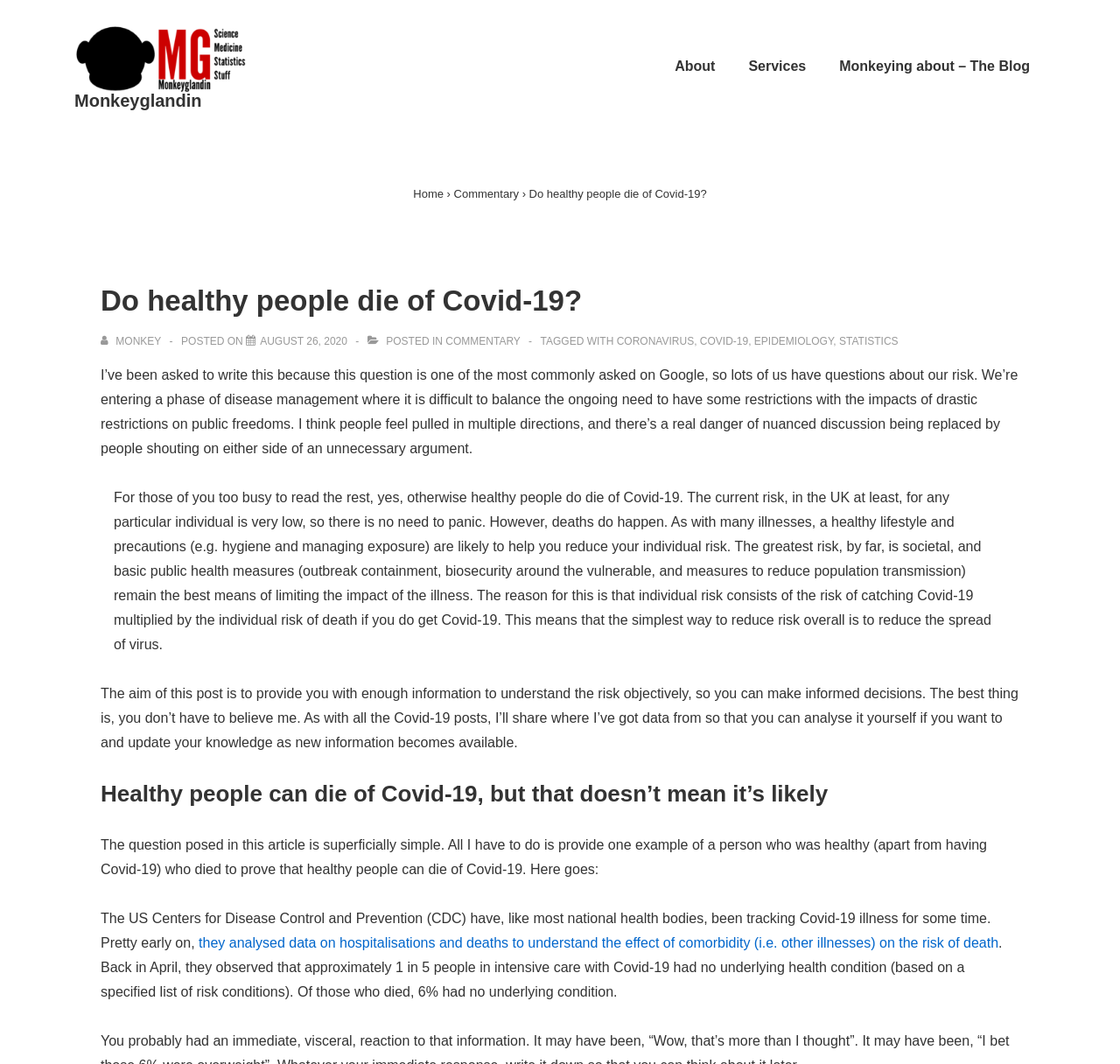Determine the bounding box coordinates for the element that should be clicked to follow this instruction: "Read the post about Commentary". The coordinates should be given as four float numbers between 0 and 1, in the format [left, top, right, bottom].

[0.405, 0.176, 0.463, 0.188]